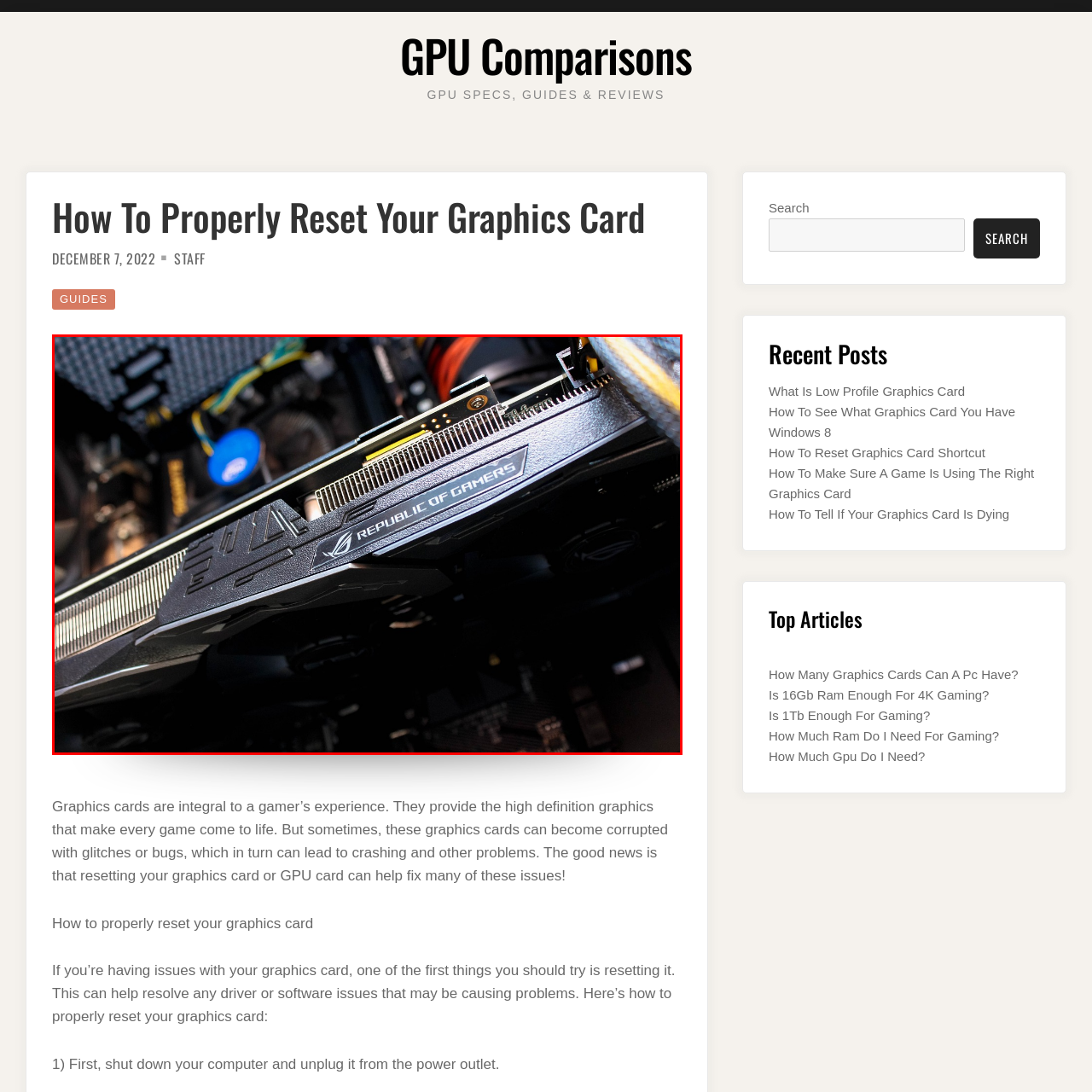Look at the section of the image marked by the red box and offer an in-depth answer to the next question considering the visual cues: What is the graphics card's role in gaming?

The image perfectly encapsulates the essential role of the graphics card in enhancing gaming experiences by providing high-definition visuals and smooth gameplay, making it a critical component of a modern gaming PC.